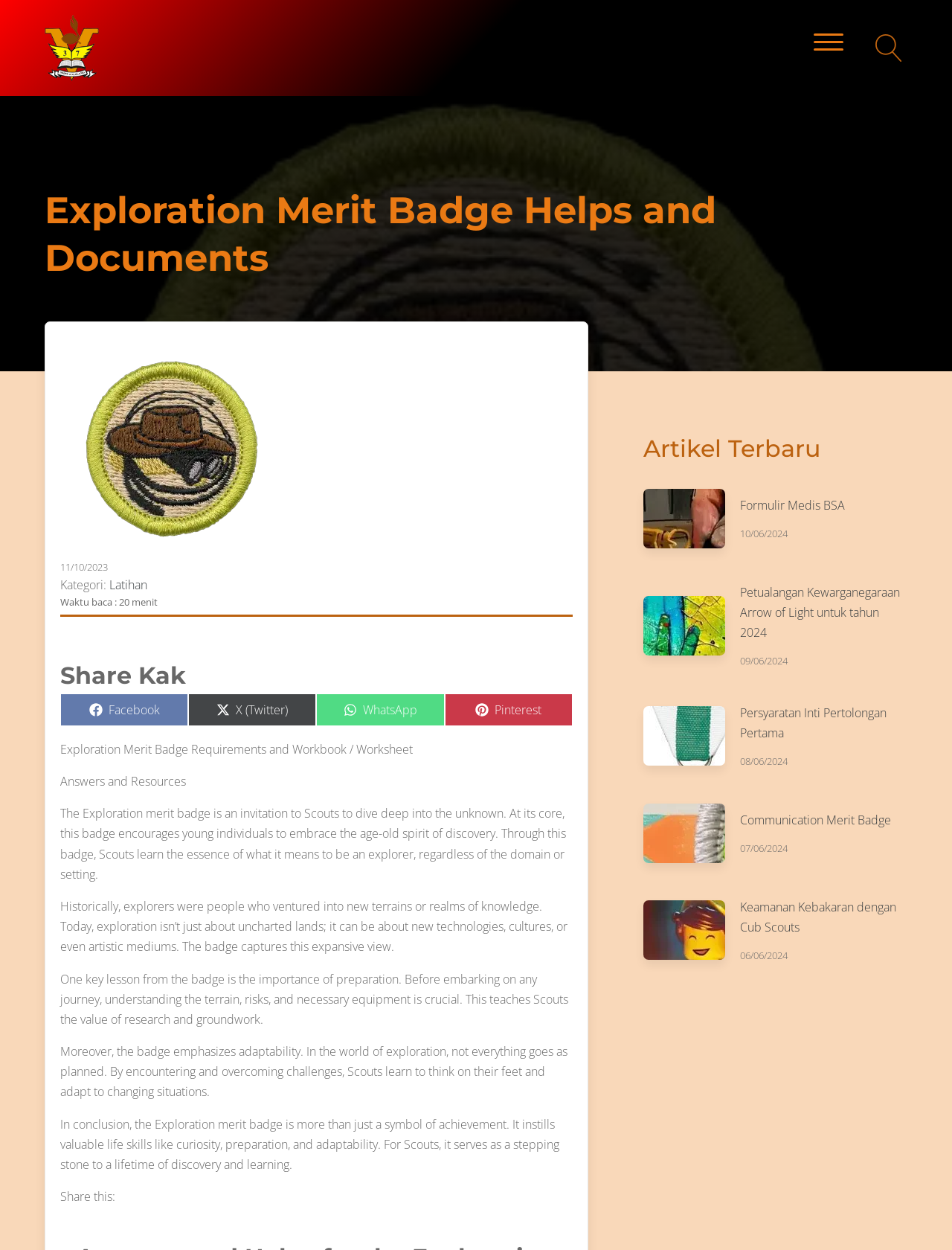Provide the bounding box coordinates of the HTML element this sentence describes: "Communication Merit Badge".

[0.777, 0.649, 0.936, 0.662]